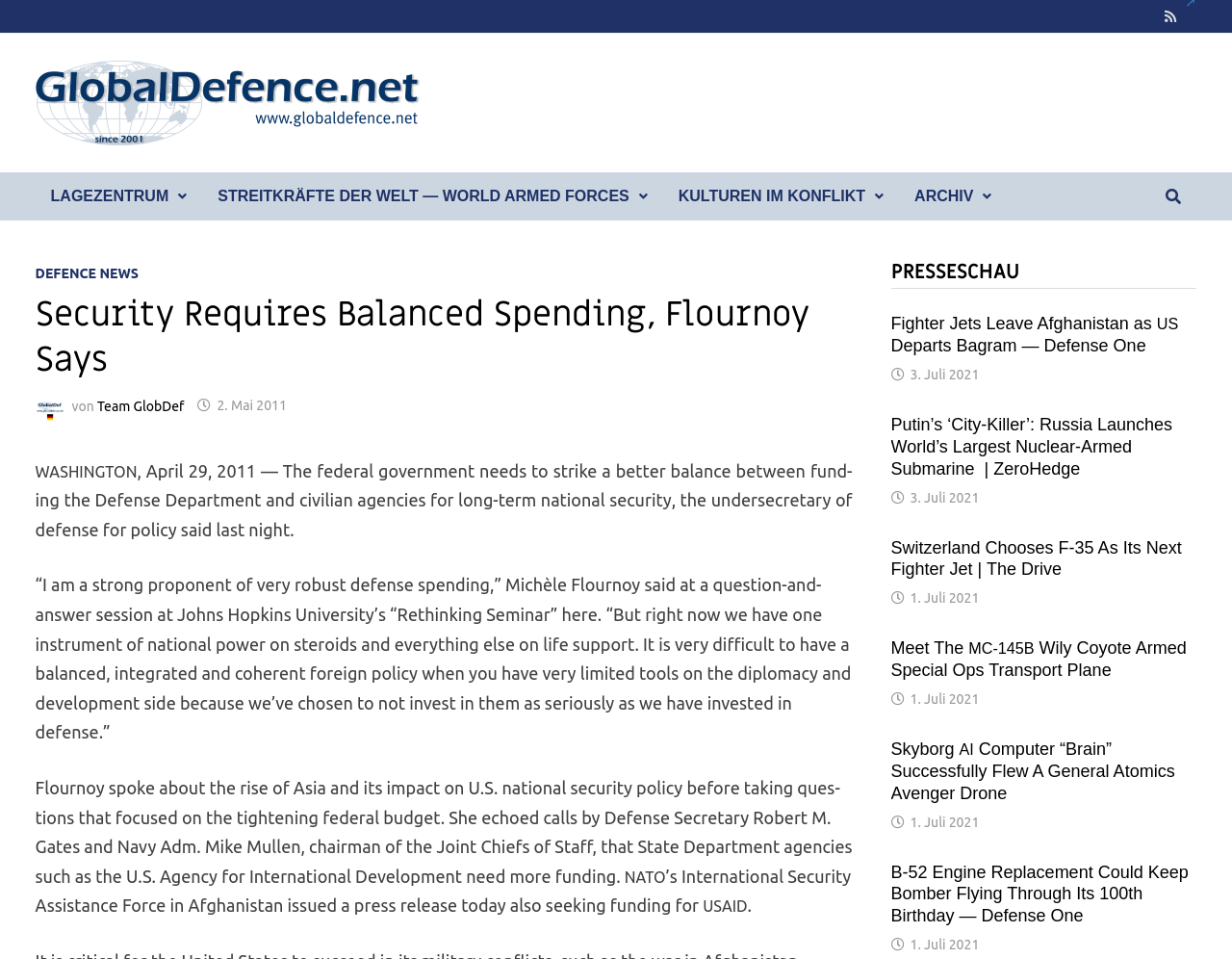Using the provided element description: "Team GlobDef", identify the bounding box coordinates. The coordinates should be four floats between 0 and 1 in the order [left, top, right, bottom].

[0.079, 0.415, 0.15, 0.431]